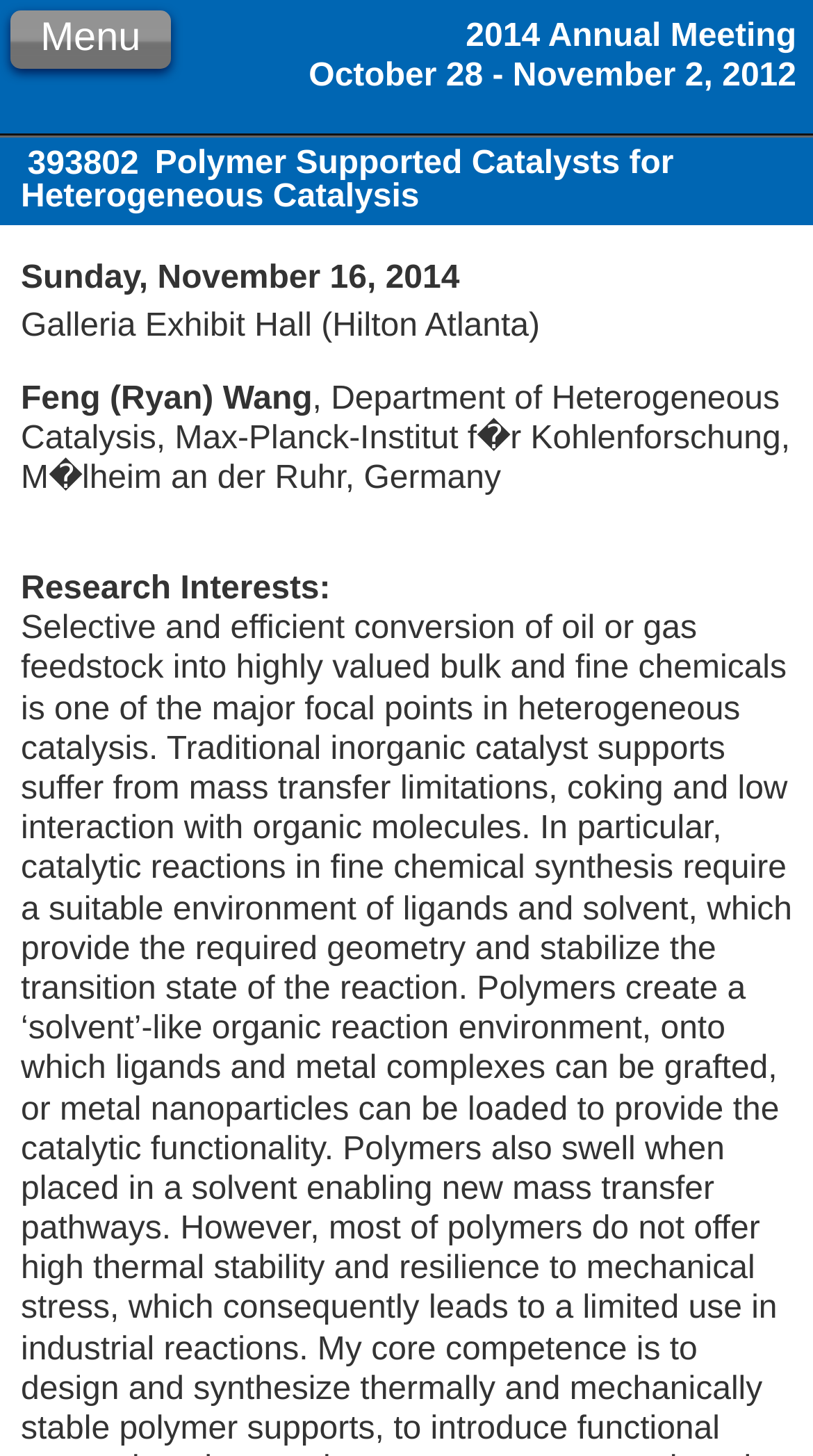Can you find and provide the main heading text of this webpage?

2014 Annual Meeting
October 28 - November 2, 2012